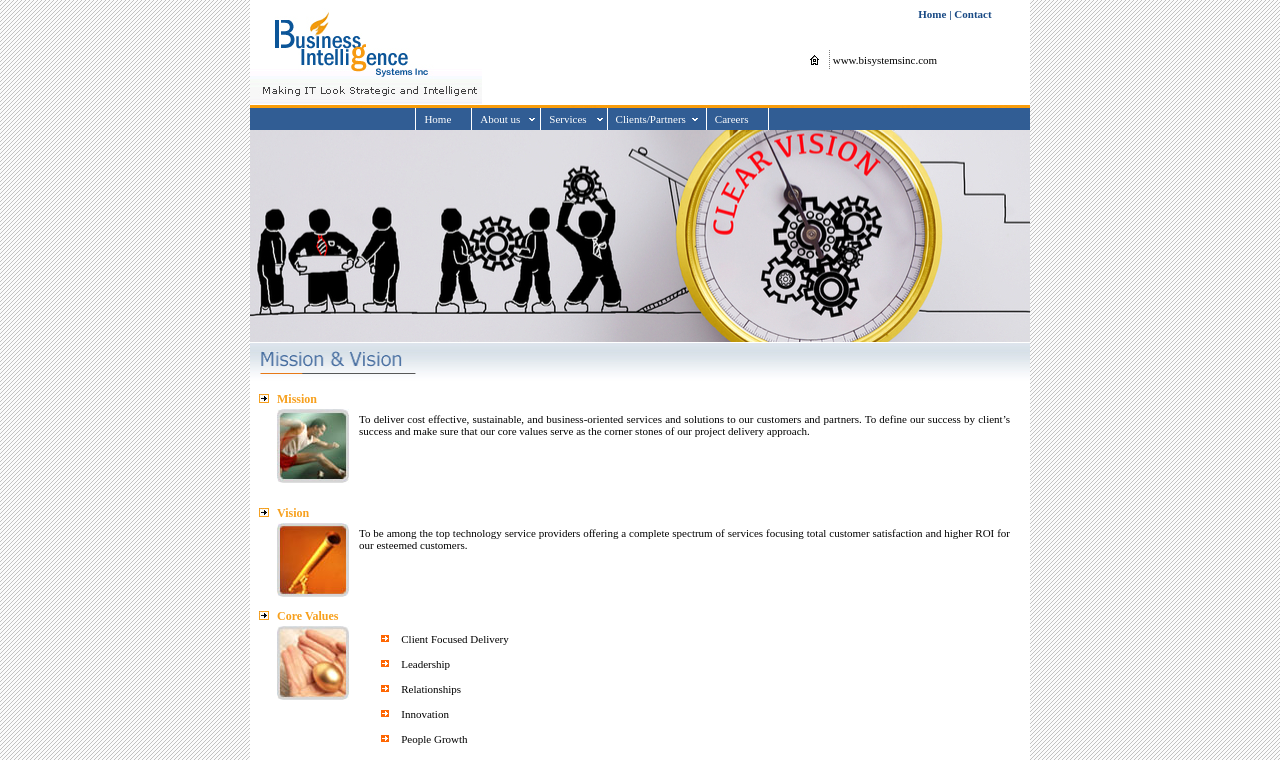Please locate the bounding box coordinates of the element's region that needs to be clicked to follow the instruction: "Click the Home link". The bounding box coordinates should be provided as four float numbers between 0 and 1, i.e., [left, top, right, bottom].

[0.717, 0.01, 0.739, 0.026]